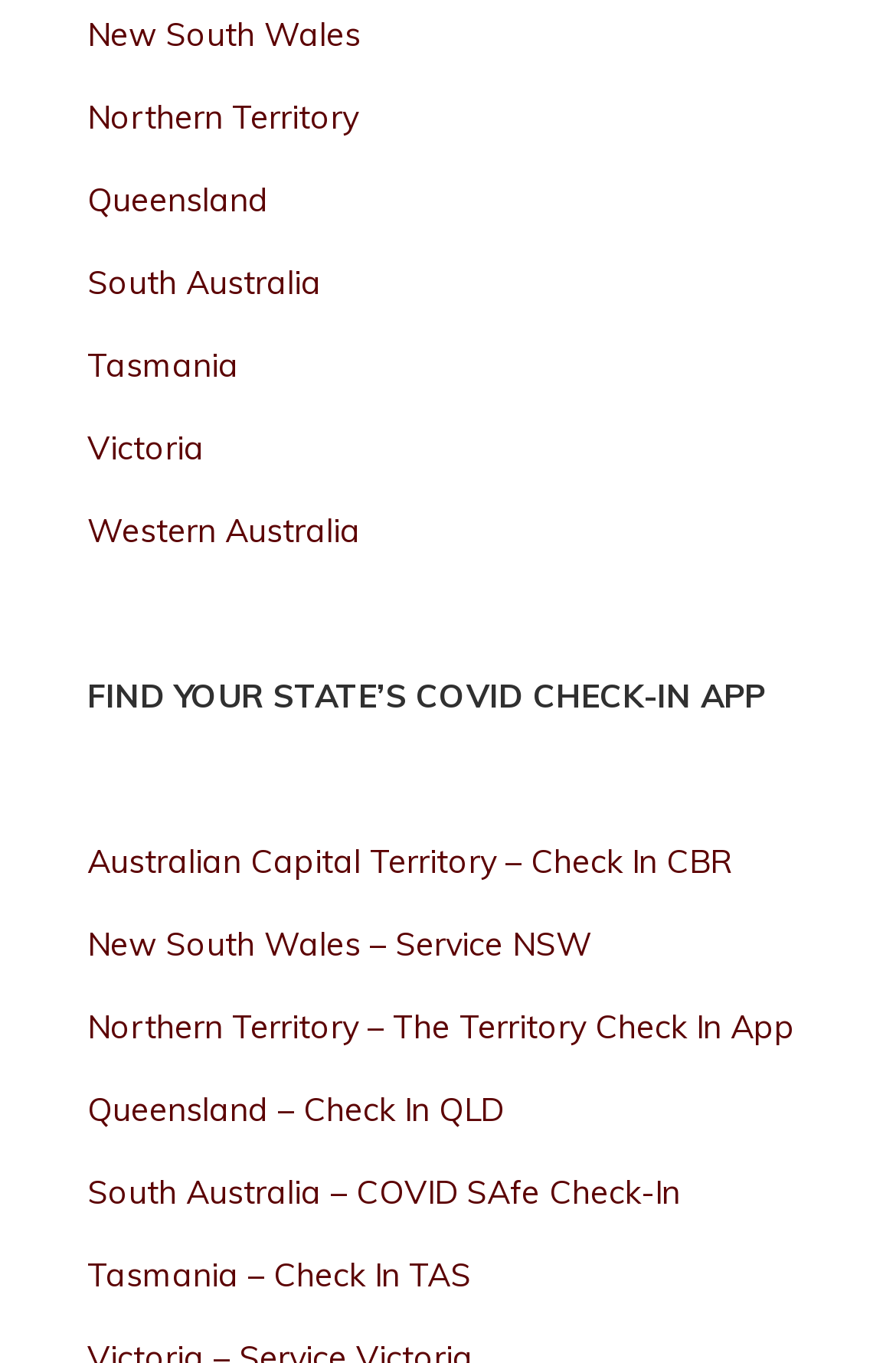Identify the bounding box coordinates of the region that should be clicked to execute the following instruction: "Sign Up".

None